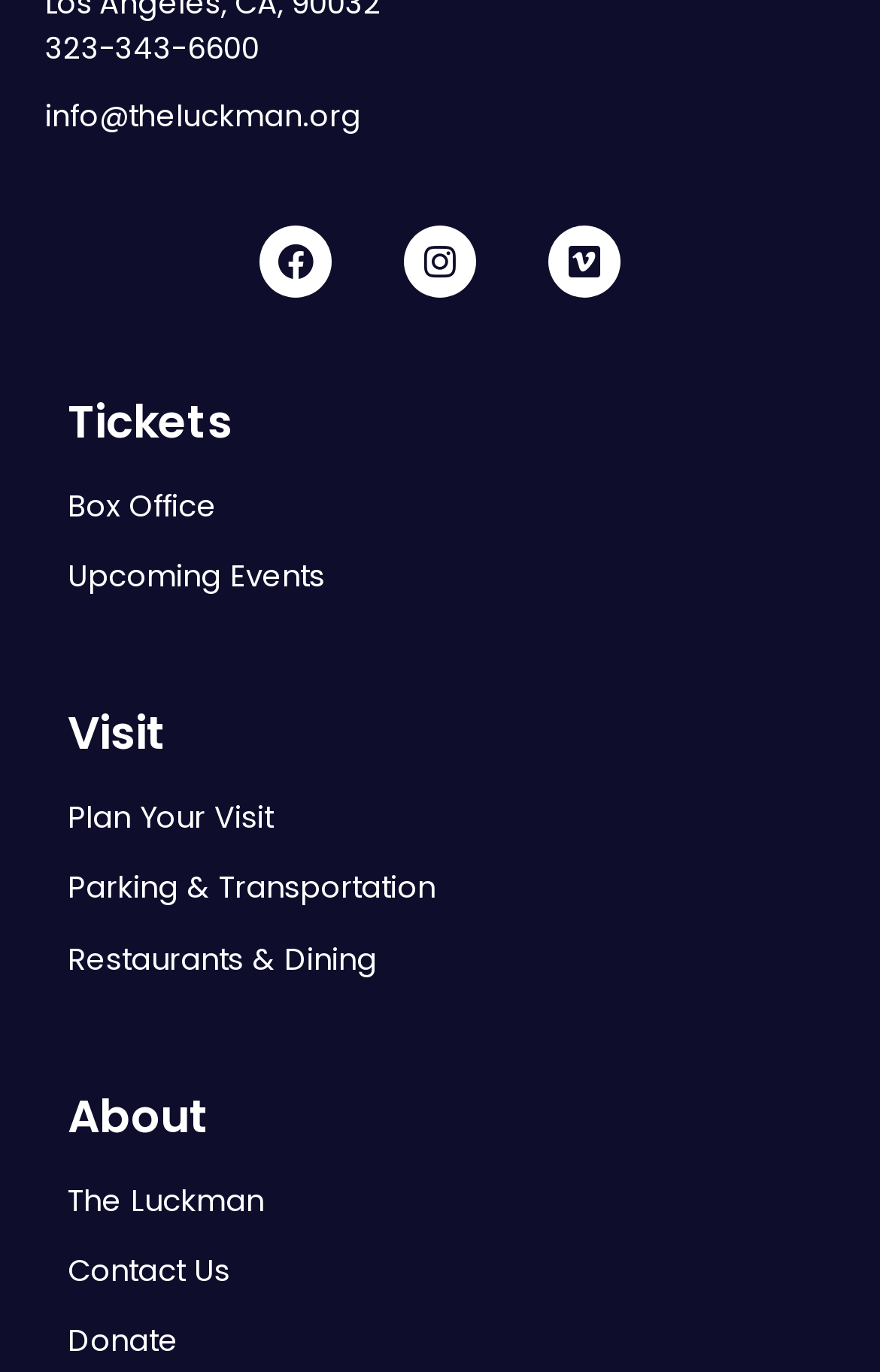Please reply to the following question using a single word or phrase: 
What social media platforms are linked?

Facebook, Instagram, Vimeo